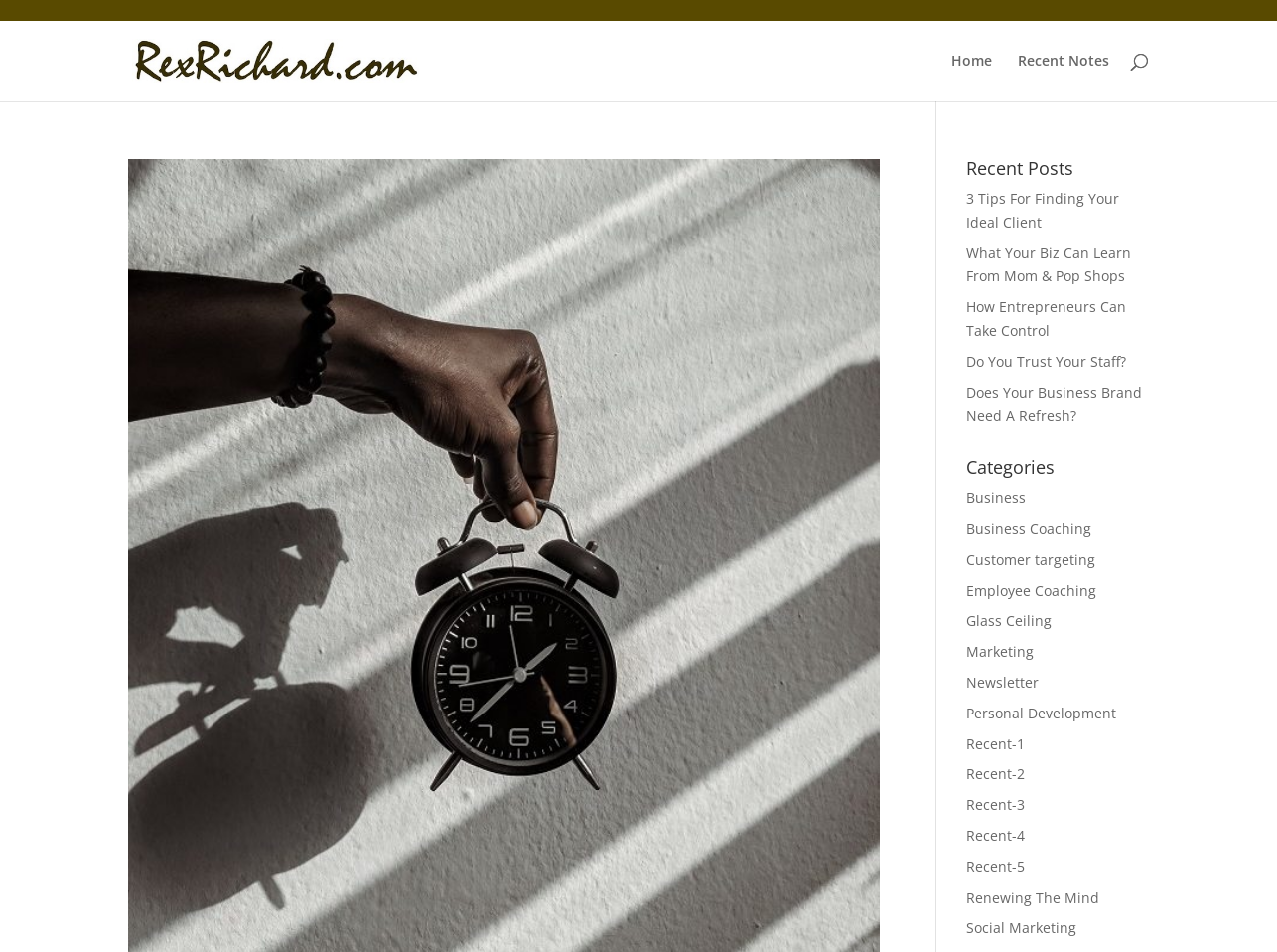What is the purpose of the search box?
Using the image, give a concise answer in the form of a single word or short phrase.

To search for content